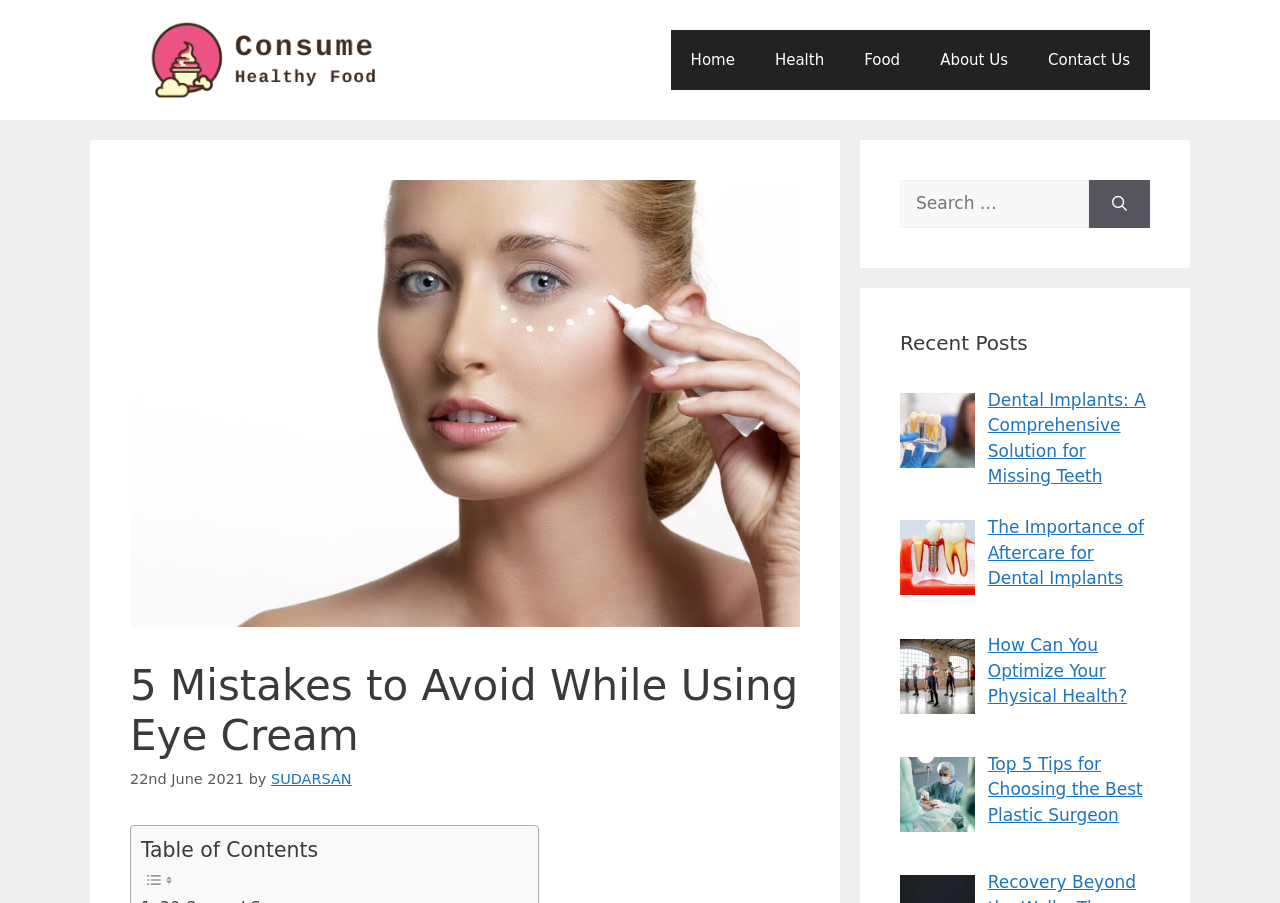Please answer the following question using a single word or phrase: 
What is the category of the article?

Health